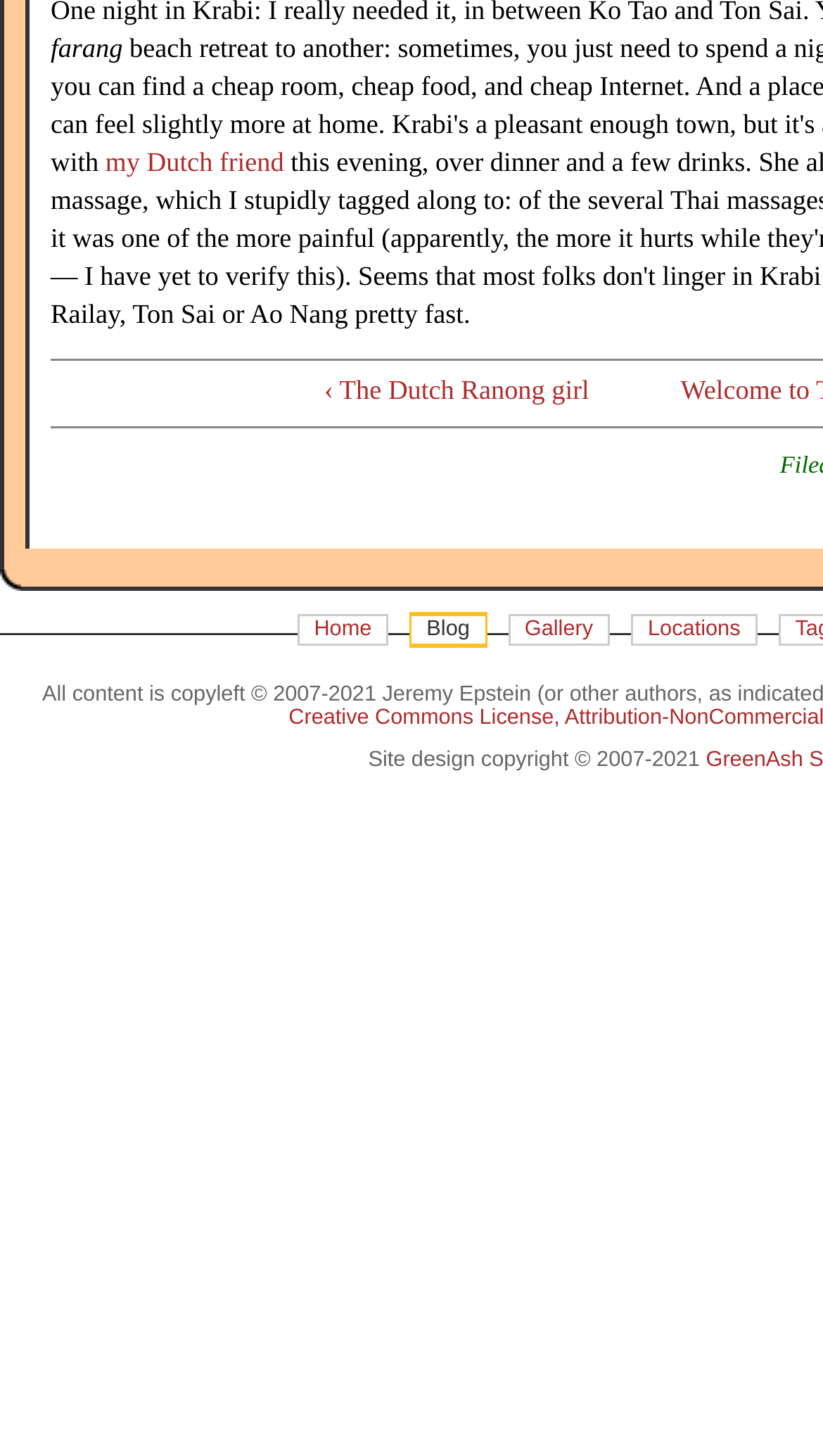Identify the coordinates of the bounding box for the element described below: "parent_node: Add to wishlist aria-label="Wishlist"". Return the coordinates as four float numbers between 0 and 1: [left, top, right, bottom].

None